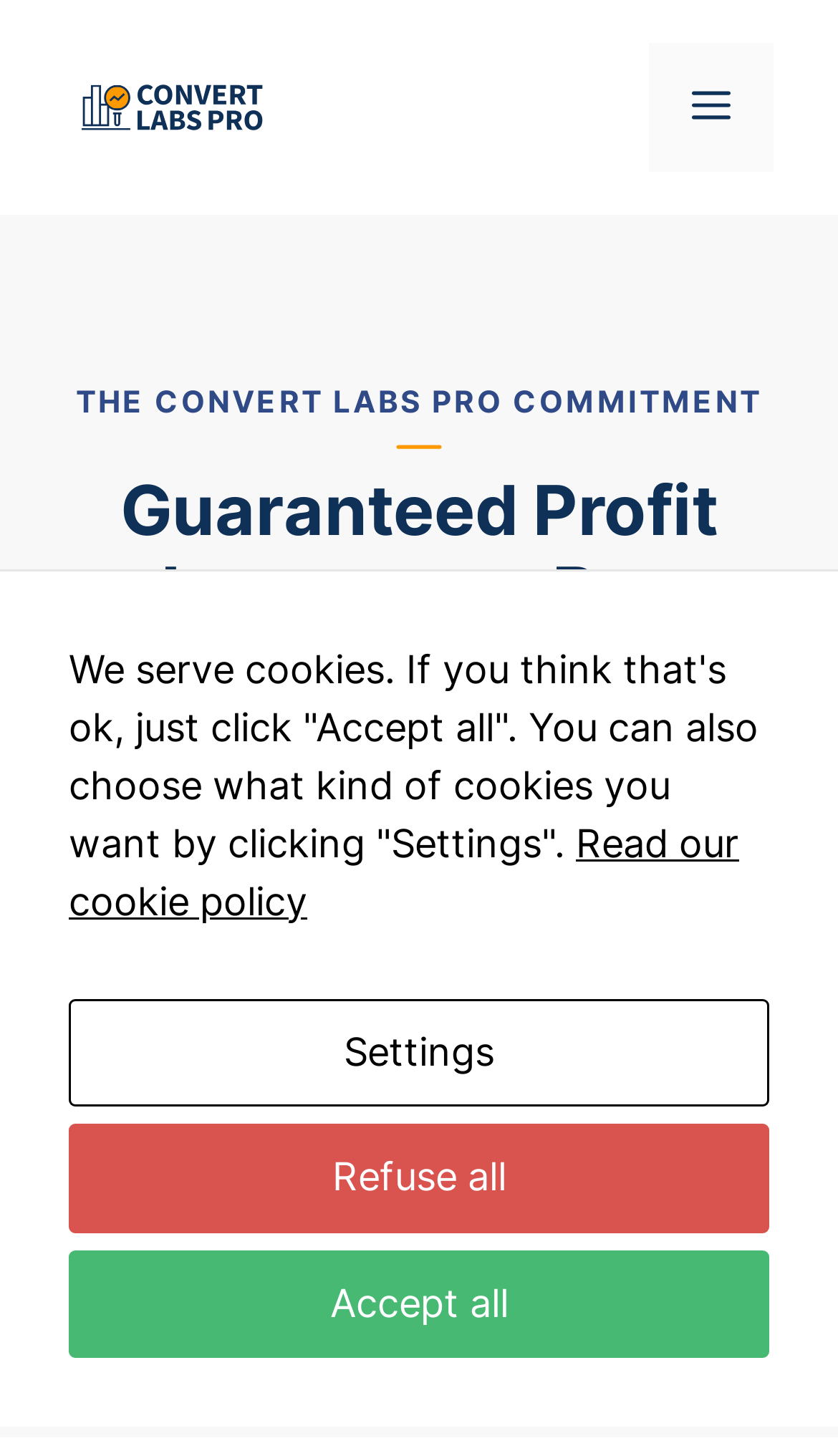Based on the image, provide a detailed response to the question:
What is the call-to-action button text?

I found the call-to-action button text by looking at the link element on the page, which has the text 'BOOST MY SALES NOW'. This suggests that the button is encouraging the user to take action to increase their sales.